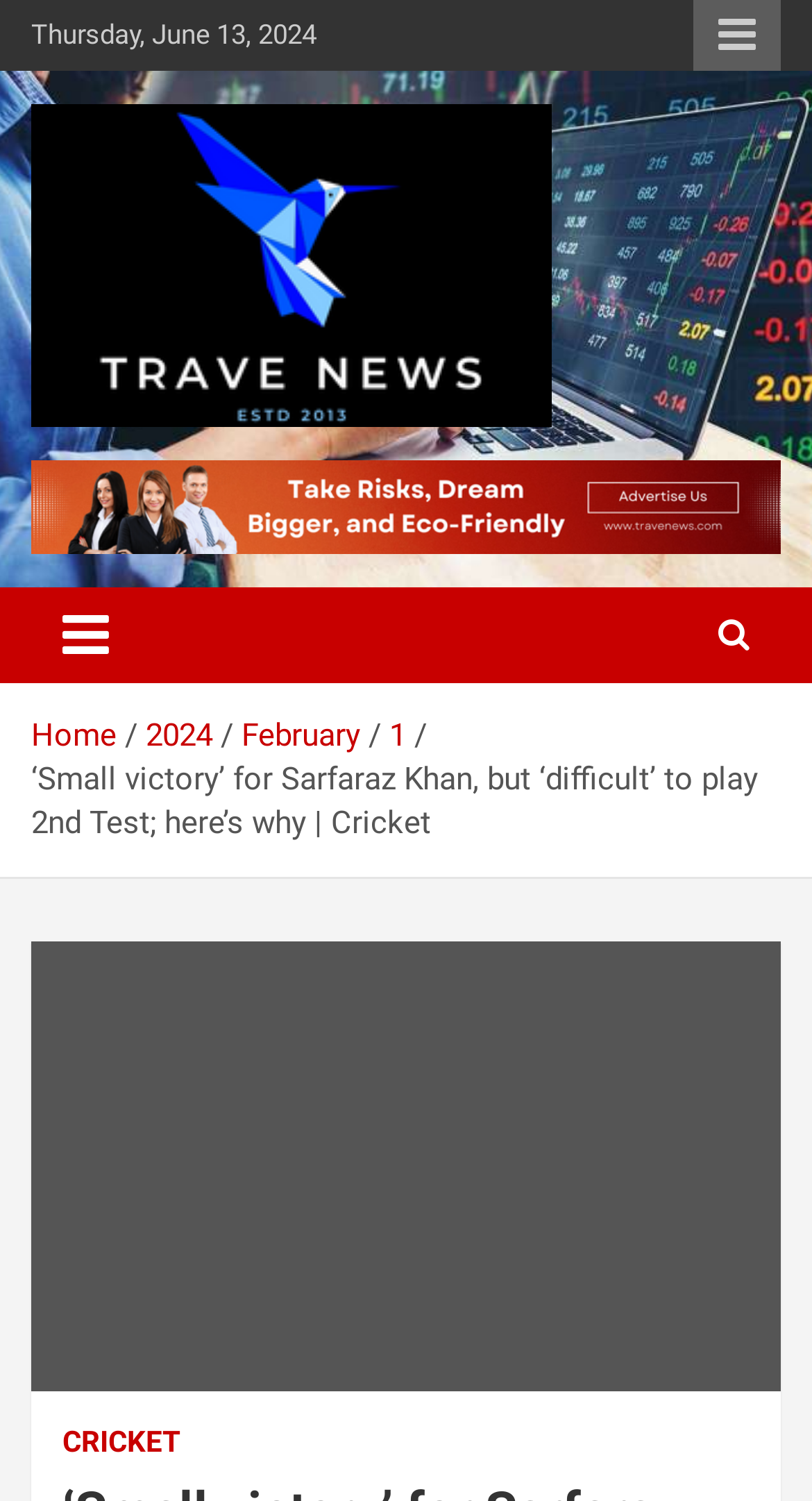Find the bounding box coordinates for the element that must be clicked to complete the instruction: "Click the responsive menu button". The coordinates should be four float numbers between 0 and 1, indicated as [left, top, right, bottom].

[0.854, 0.0, 0.962, 0.047]